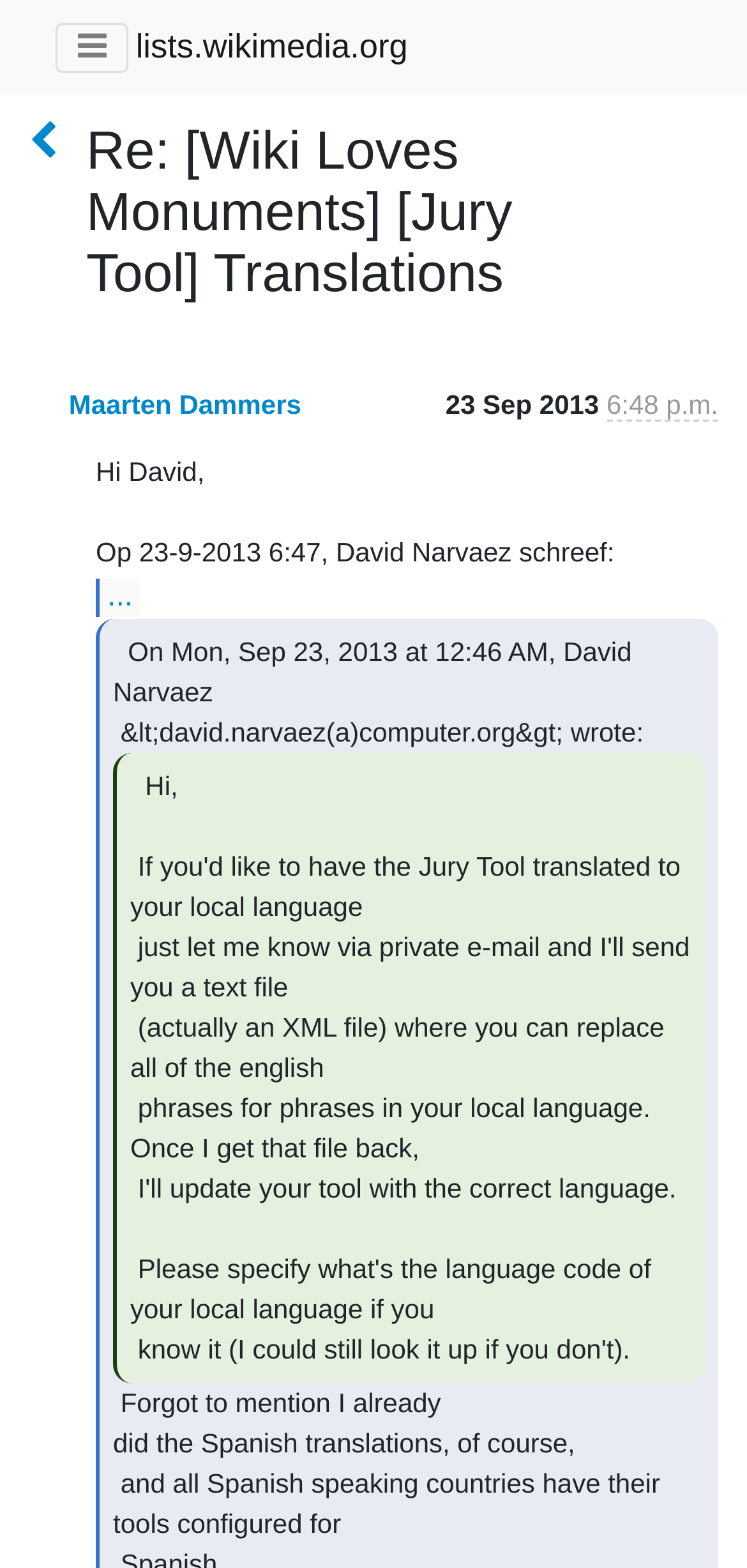Please determine the heading text of this webpage.

Re: [Wiki Loves Monuments] [Jury Tool] Translations